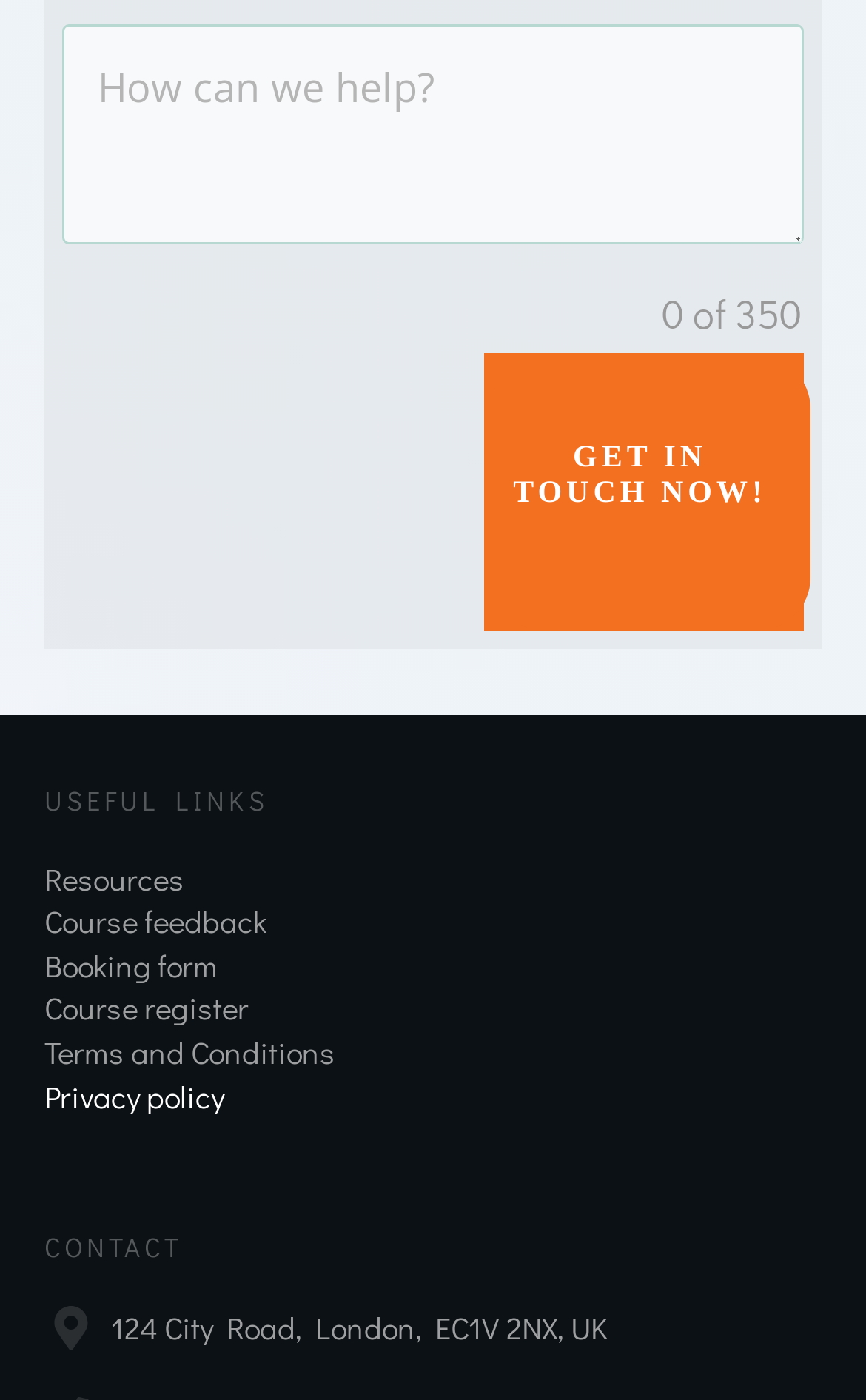From the details in the image, provide a thorough response to the question: How many sections are there in the webpage?

The number of sections in the webpage can be determined by looking at the layout of the webpage. There is a section at the top with a textbox and a call-to-action button, a section in the middle with useful links, and a section at the bottom with contact information. Therefore, there are 3 sections in the webpage.